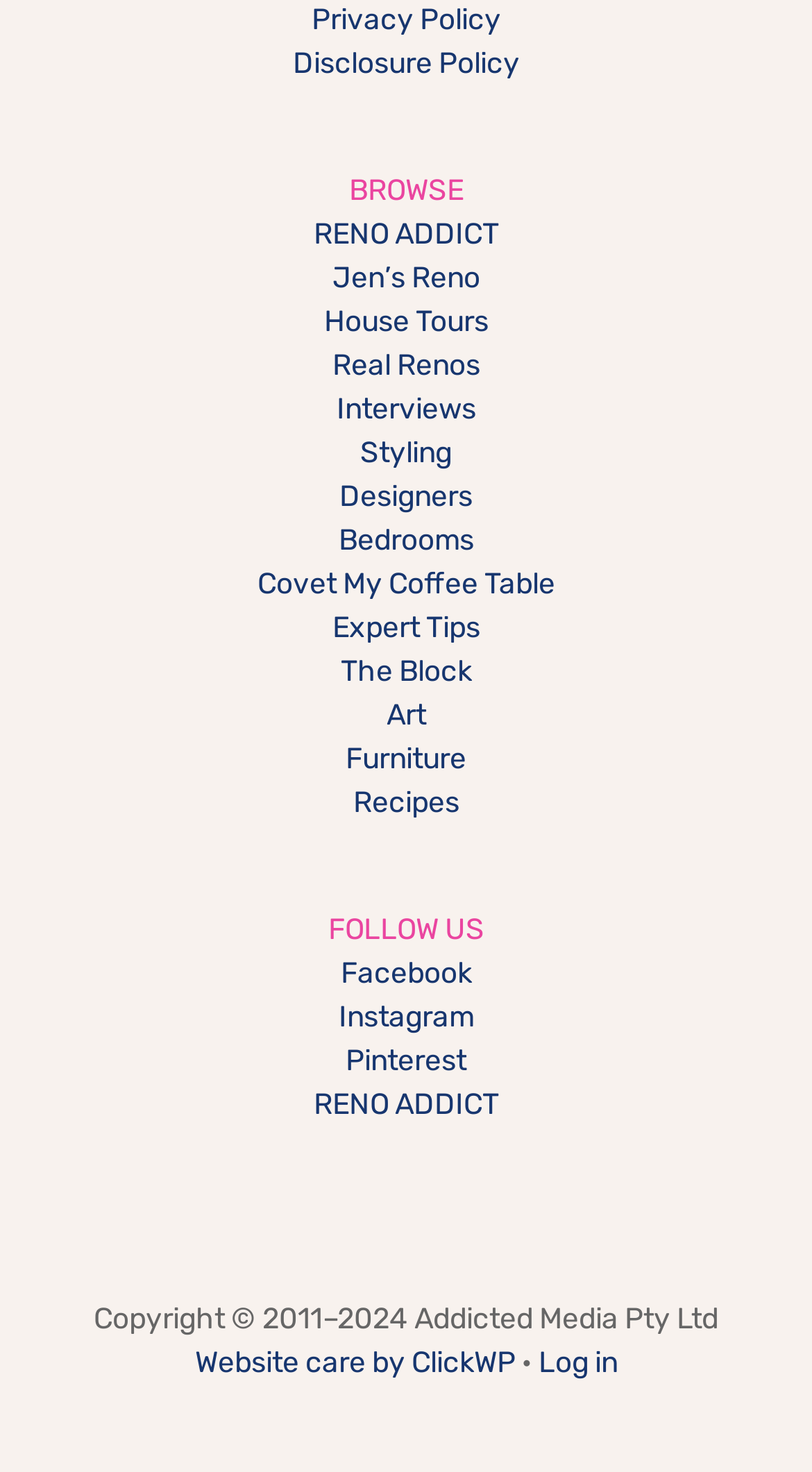Identify the bounding box coordinates for the element that needs to be clicked to fulfill this instruction: "Explore House Tours". Provide the coordinates in the format of four float numbers between 0 and 1: [left, top, right, bottom].

[0.399, 0.207, 0.601, 0.231]